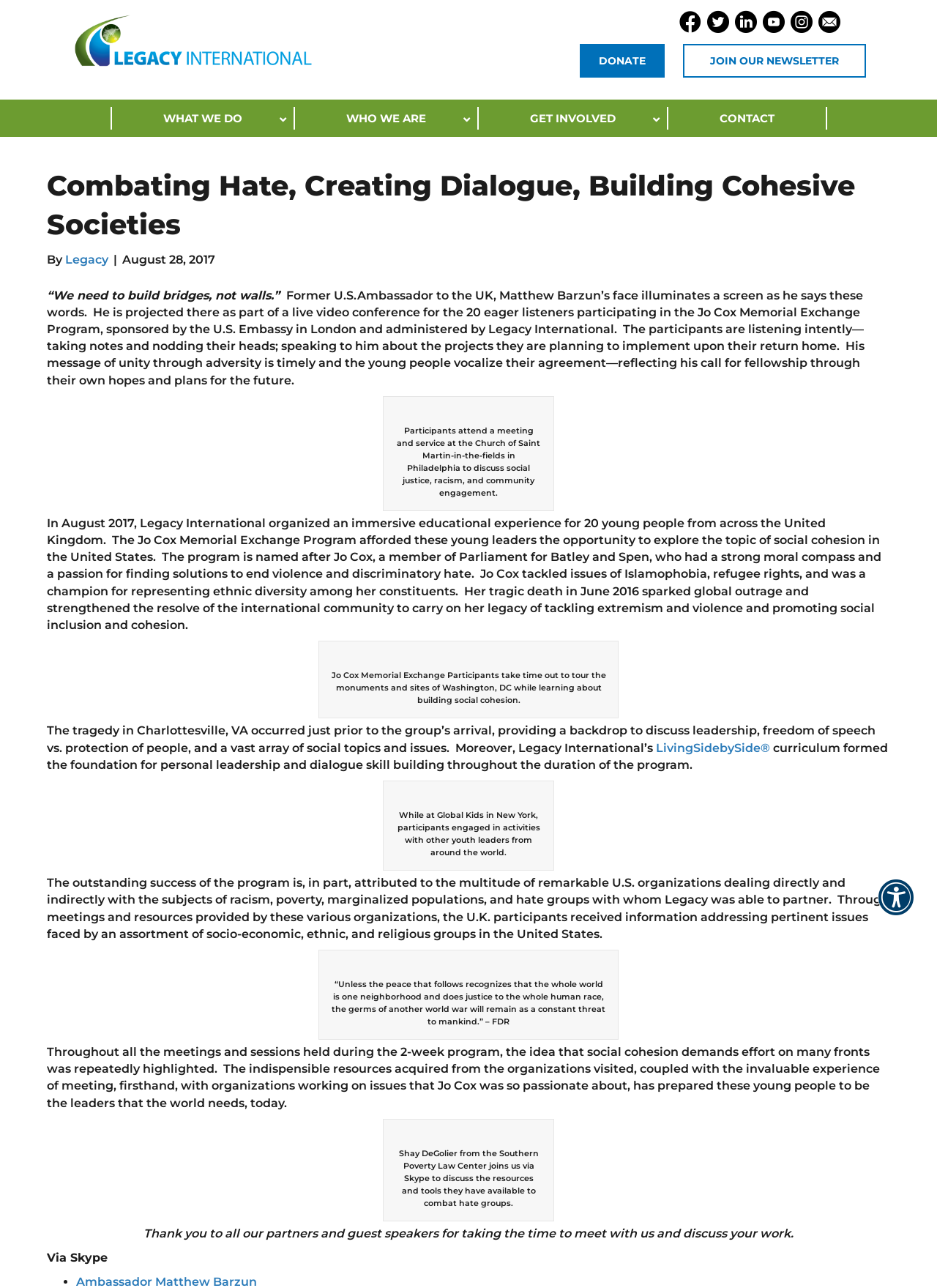Please determine the bounding box coordinates of the section I need to click to accomplish this instruction: "Click the 'LivingSidebySide®' link".

[0.7, 0.575, 0.822, 0.586]